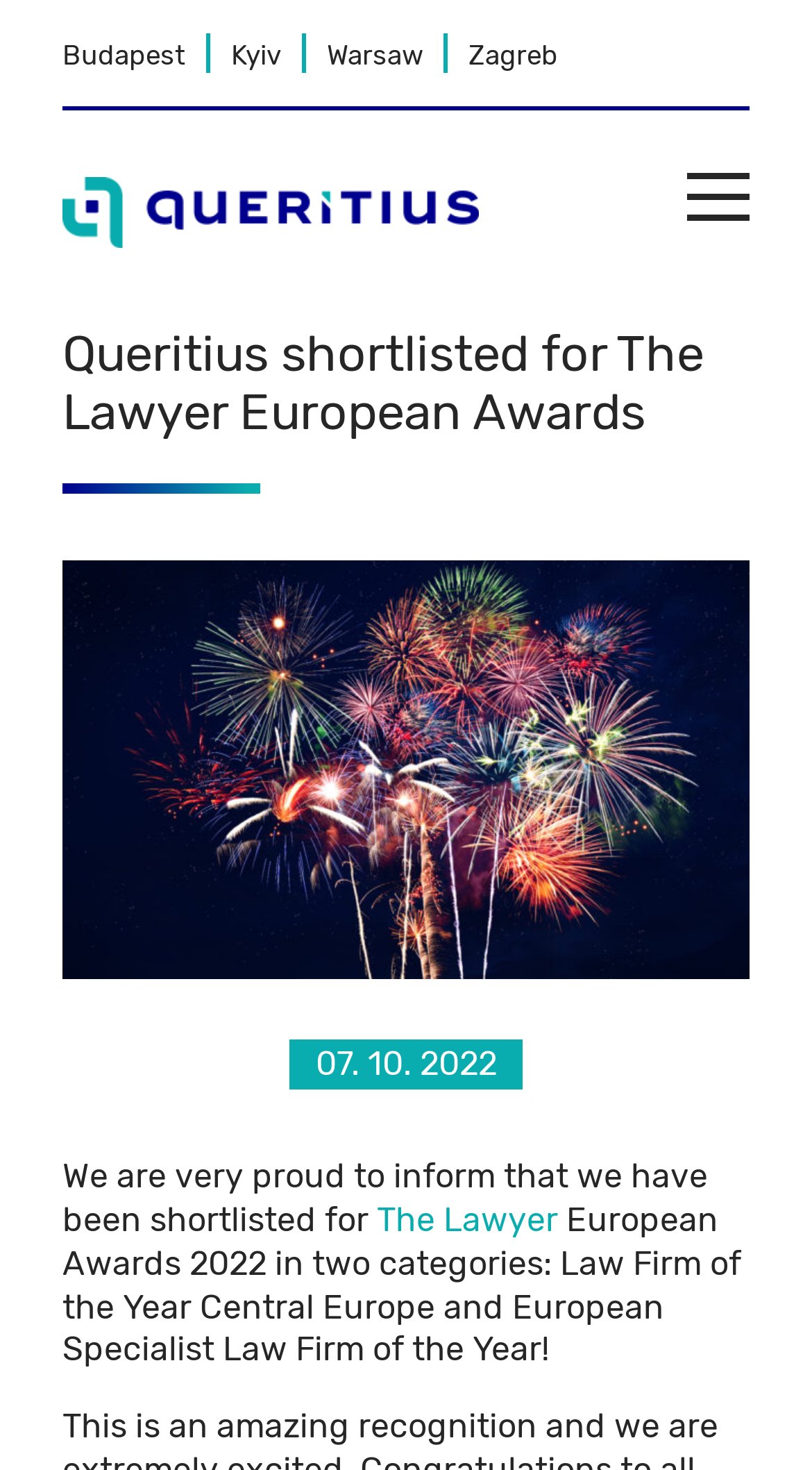How many awards is Queritius shortlisted for?
Carefully analyze the image and provide a thorough answer to the question.

I read the text that mentions Queritius being shortlisted for two categories, so it is shortlisted for 2 awards.